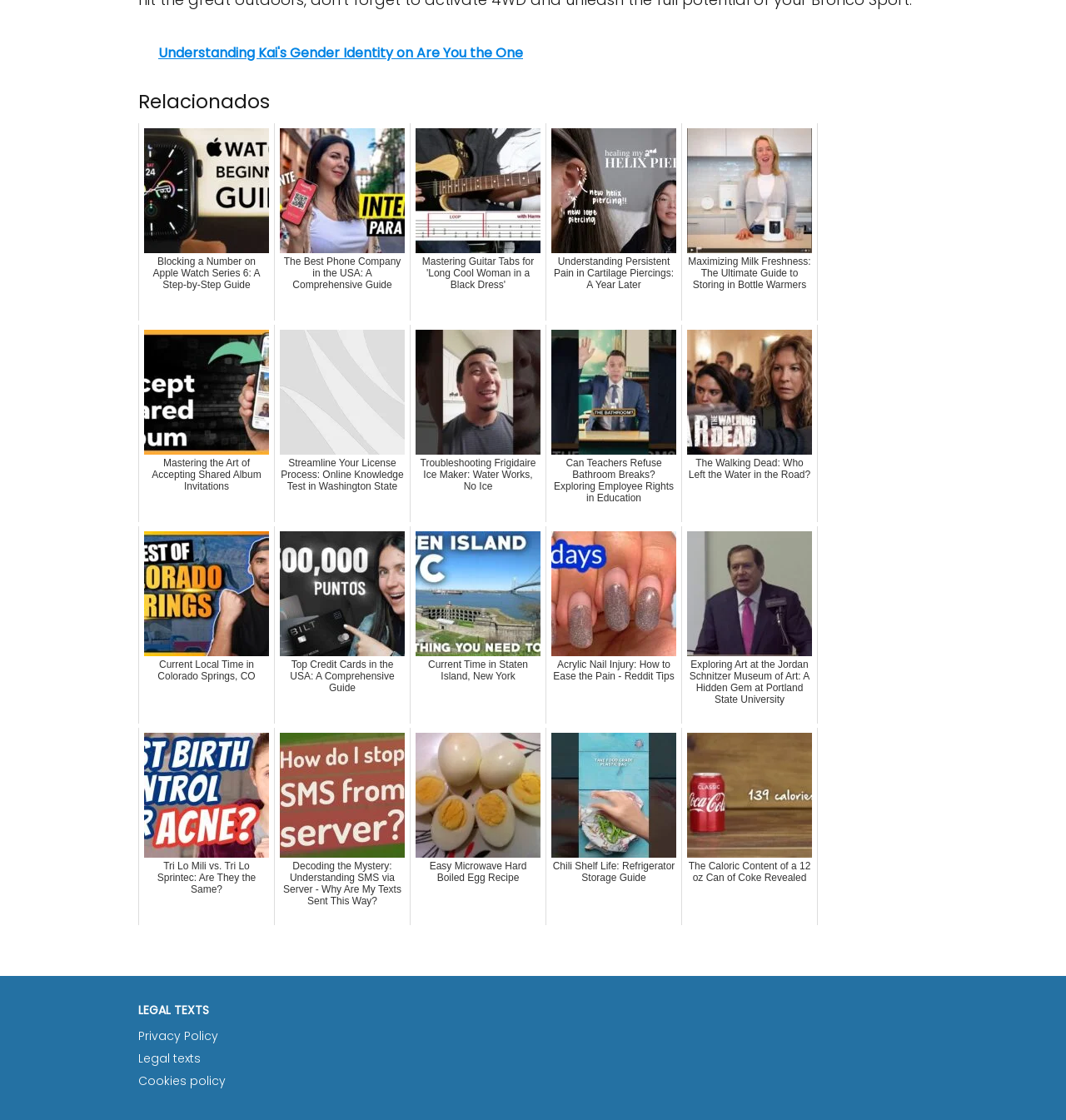Determine the coordinates of the bounding box for the clickable area needed to execute this instruction: "Schedule a Free Consultation".

None